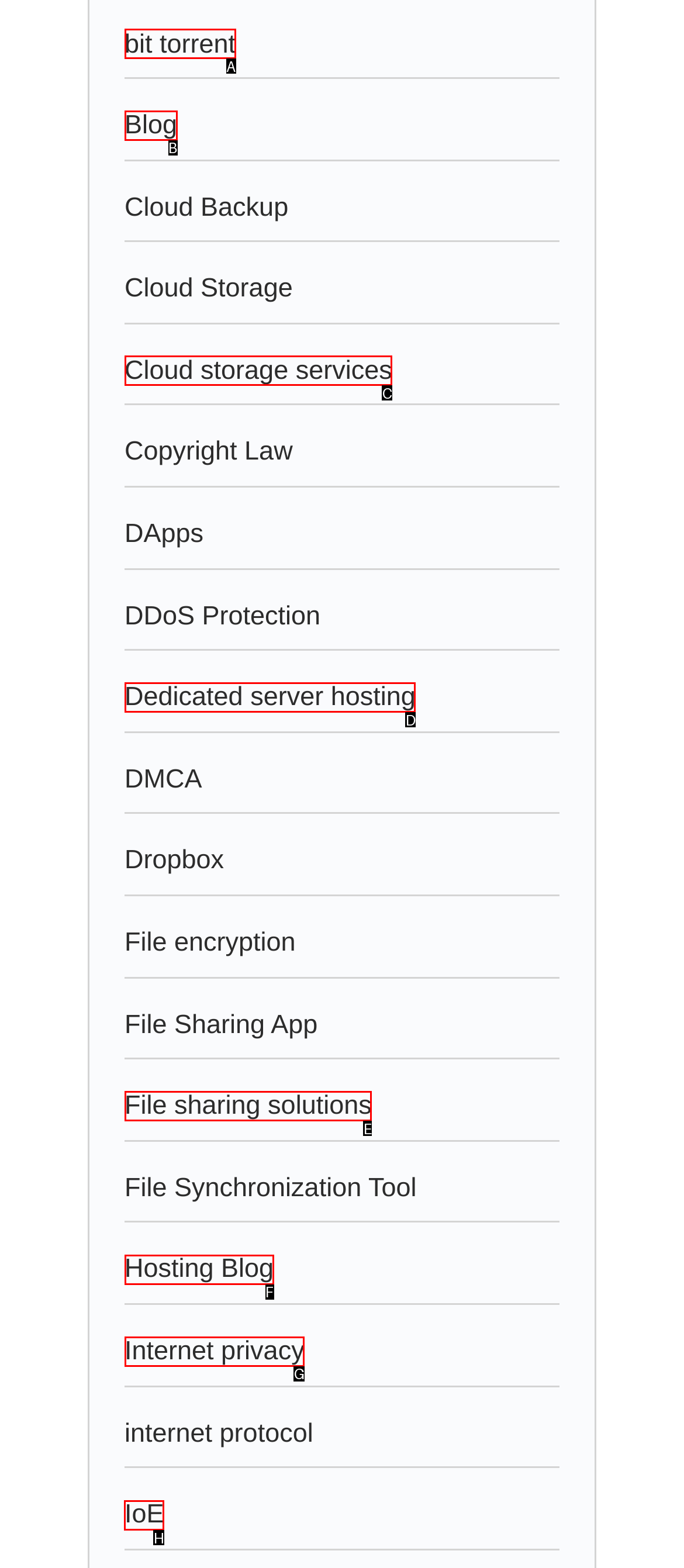Which lettered option should I select to achieve the task: discover IoE according to the highlighted elements in the screenshot?

H